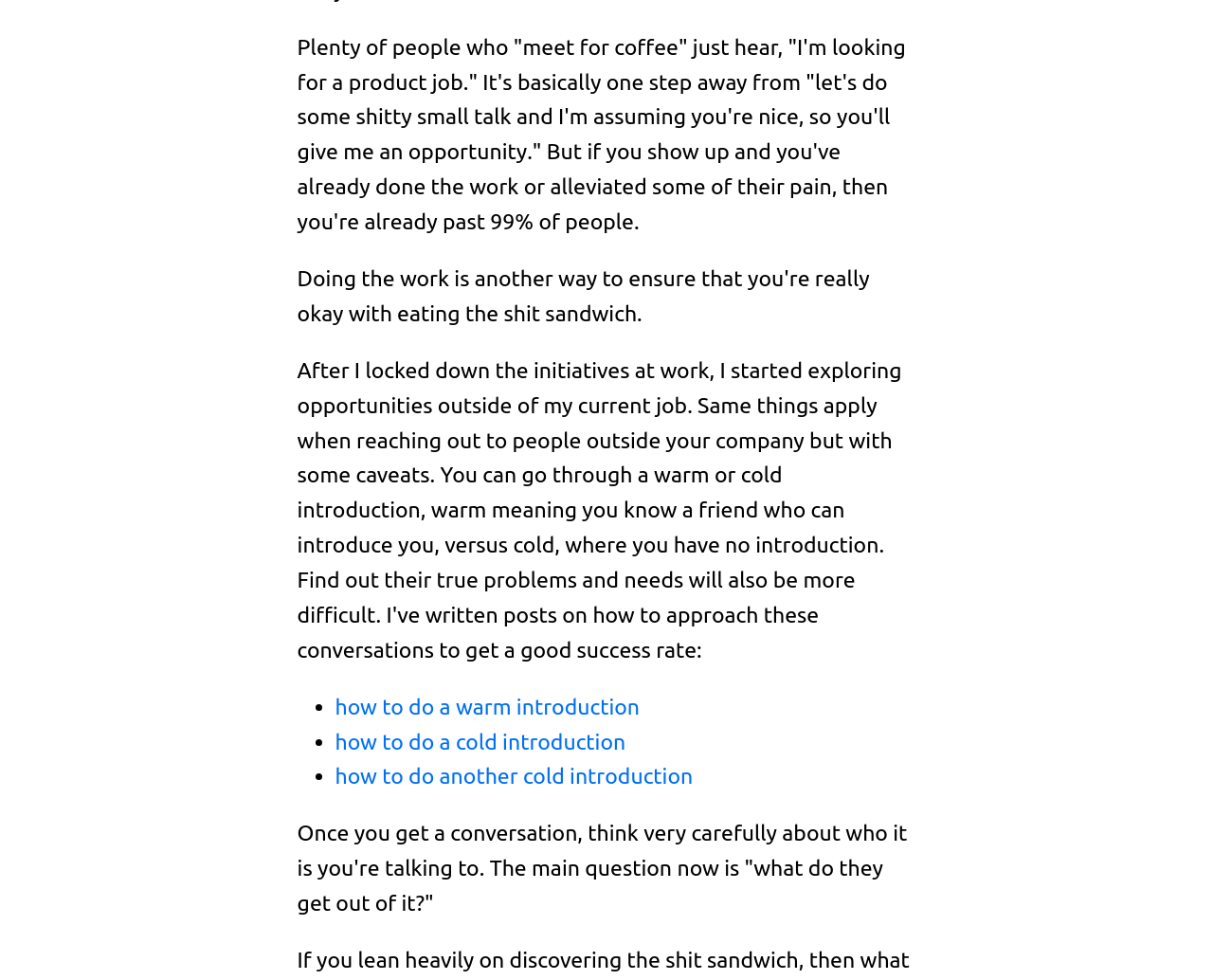Please reply to the following question with a single word or a short phrase:
What is the tone of the text on the page?

advisory